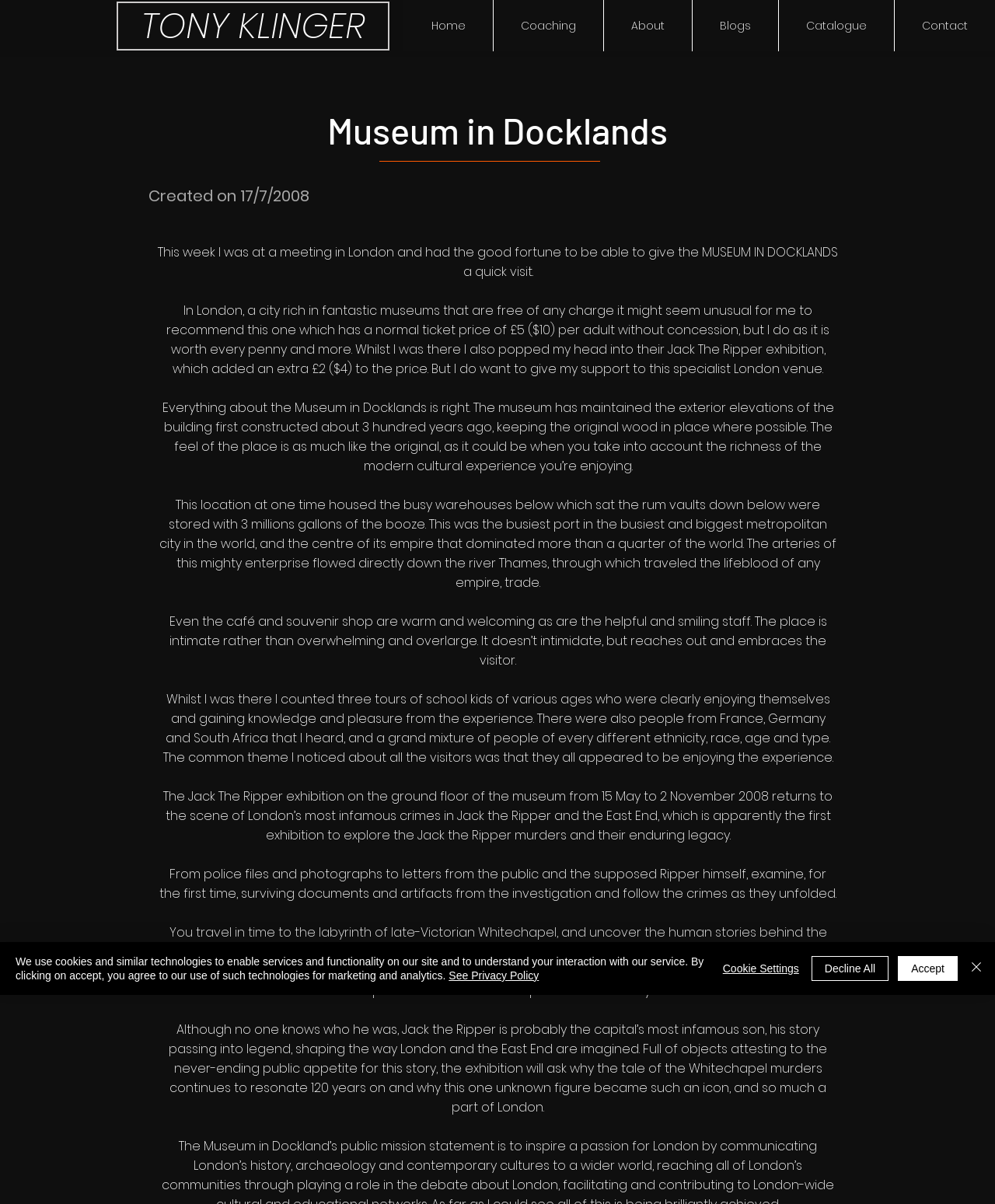Generate a thorough description of the webpage.

The webpage is about the Museum in Docklands, with the title "Museum in Docklands | Tonyklinger" at the top. Below the title, there is a navigation menu with links to "Home", "Coaching", "About", "Blogs", "Catalogue", and "Contact". 

On the left side of the page, there is a search bar with a magnifying glass icon and a search input field. Above the search bar, there is a heading "Museum in Docklands" followed by a subheading "Created on 17/7/2008". 

The main content of the page is a blog post about the Museum in Docklands. The post starts with a brief introduction to the museum, followed by several paragraphs describing the author's experience visiting the museum. The text describes the museum's architecture, exhibits, and atmosphere, as well as the author's impressions of the visitors. 

There is also a section about a Jack the Ripper exhibition at the museum, which includes details about the exhibition's content and the author's thoughts on it. 

At the bottom of the page, there is a cookie policy alert with buttons to "Accept", "Decline All", "Cookie Settings", and "Close". The alert also includes a link to the "Privacy Policy".